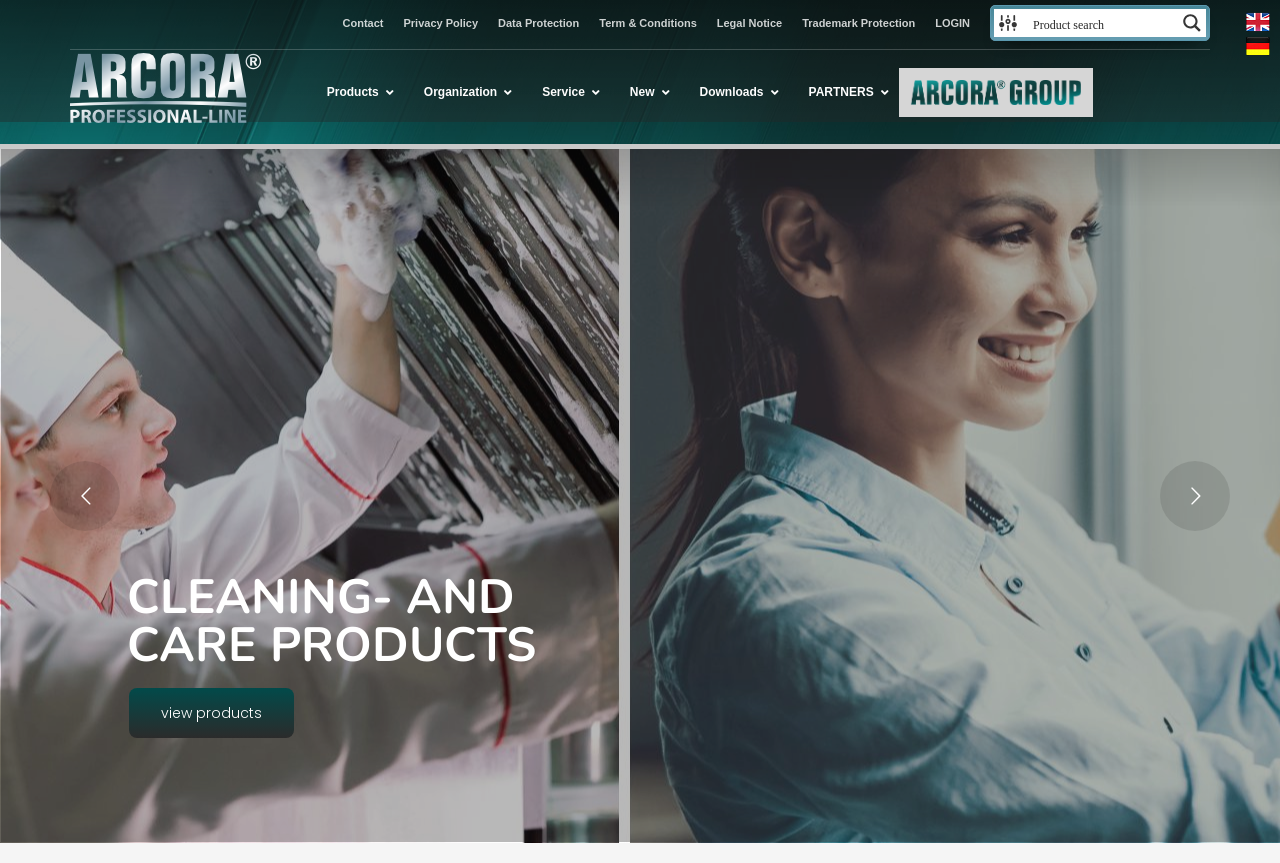What is the main category of products offered by the company?
Based on the image, please offer an in-depth response to the question.

I can see a heading 'CLEANING- AND CARE PRODUCTS' on the webpage, which suggests that the company's main product category is related to cleaning and care products.